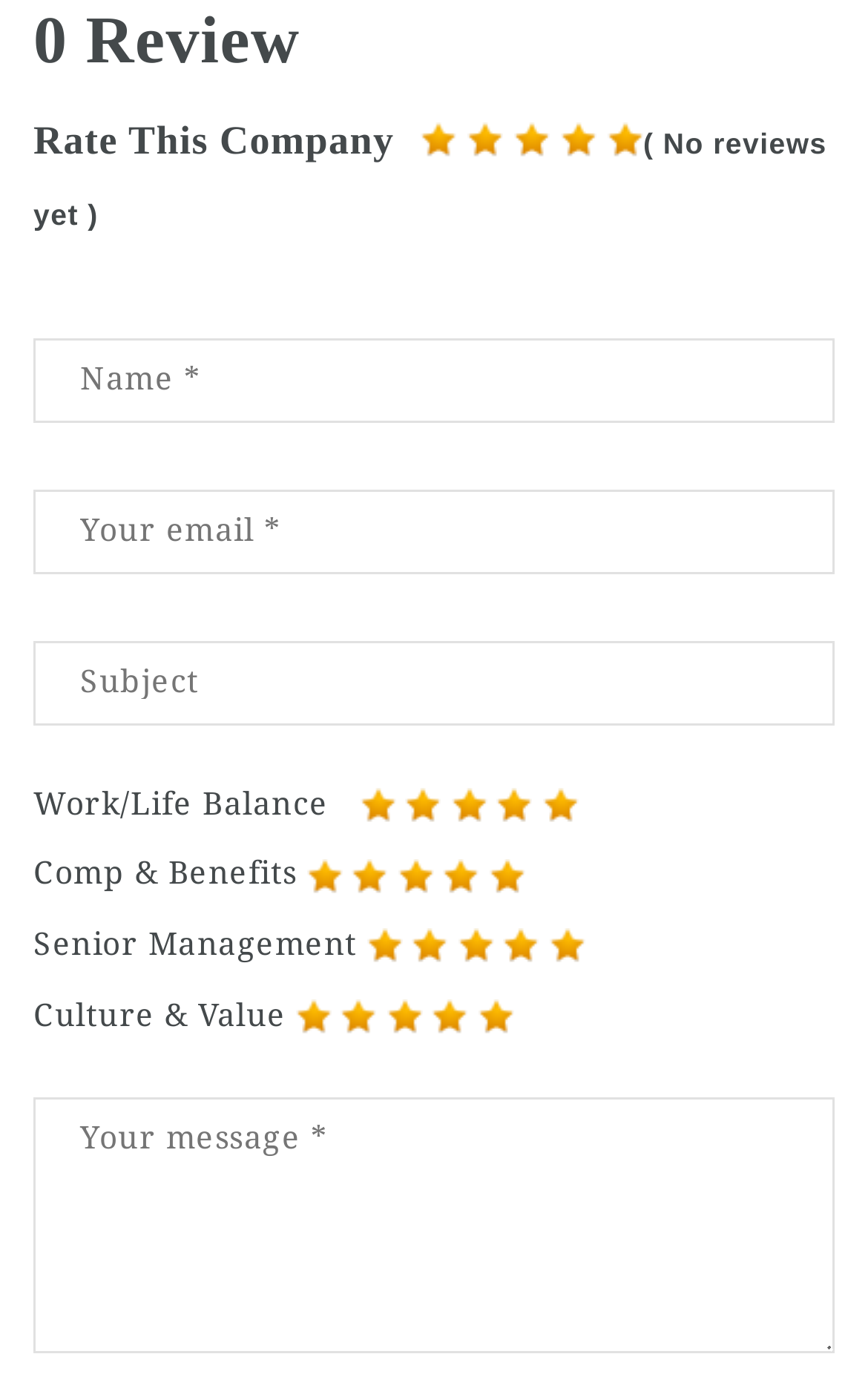What is the purpose of the textboxes?
Using the image provided, answer with just one word or phrase.

To submit a review